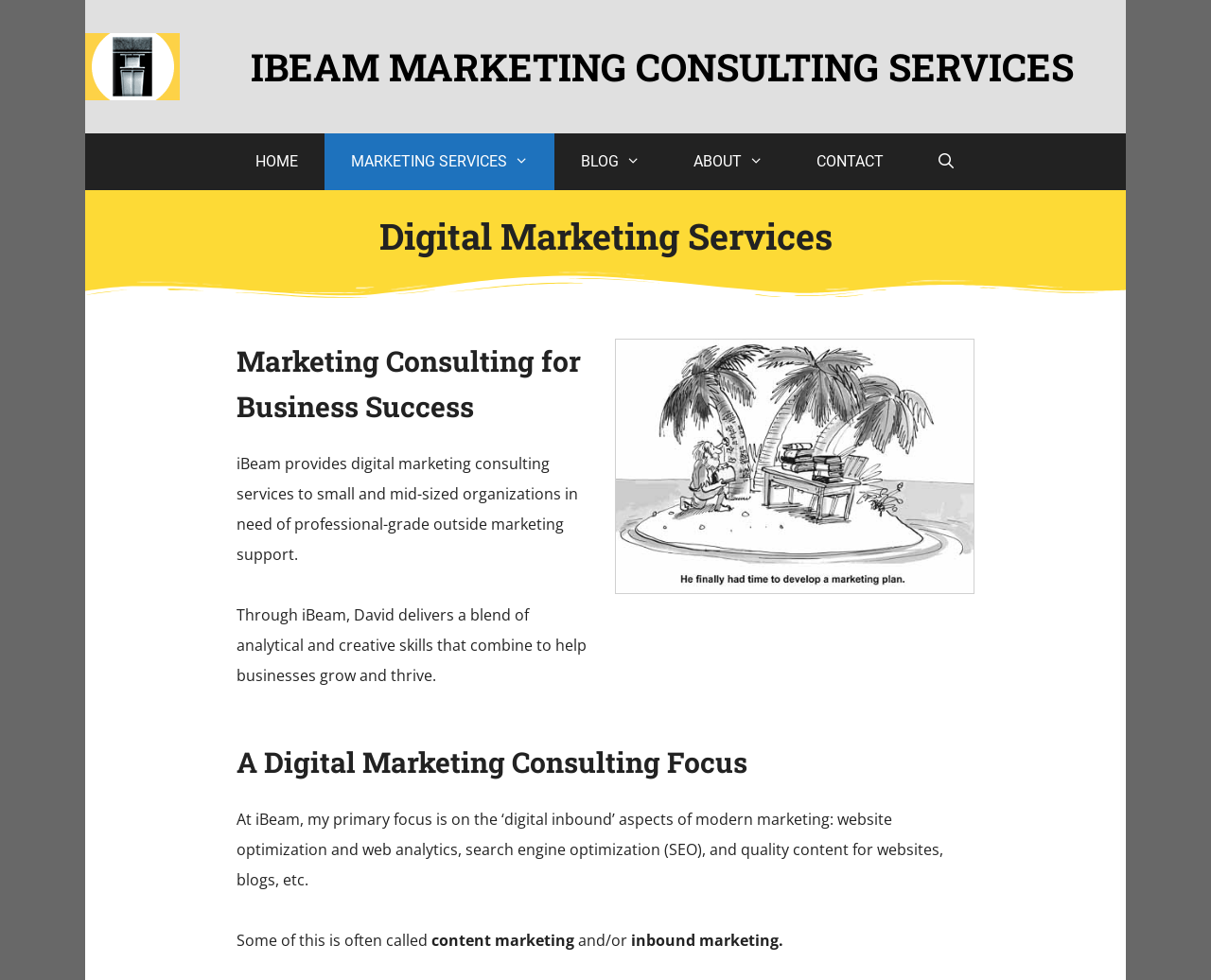Respond to the question with just a single word or phrase: 
What is the name of the company?

iBeam Marketing Consulting Services